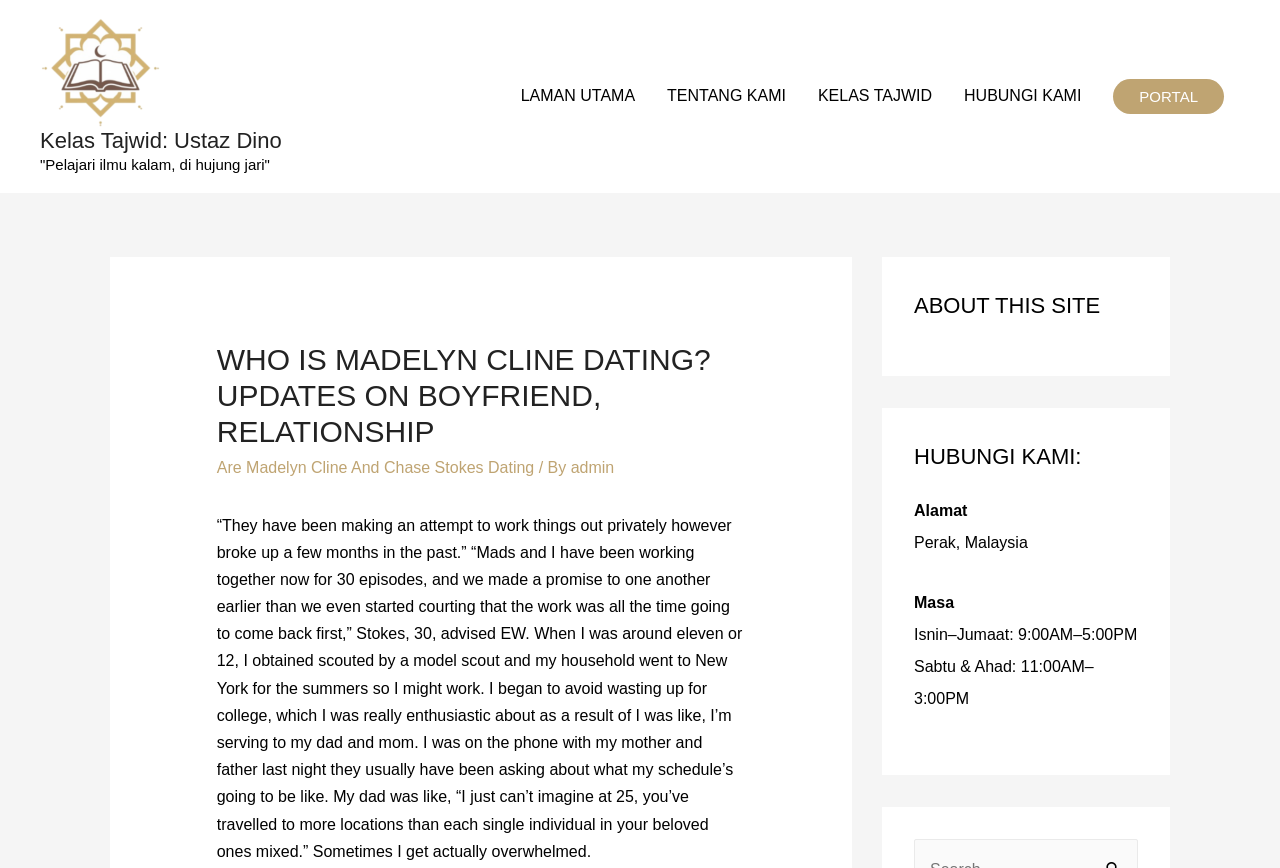Based on the visual content of the image, answer the question thoroughly: What is the address of the location mentioned on the webpage?

The question can be answered by looking at the static text elements in the 'ABOUT THIS SITE' section, which mentions the address as 'Alamat: Perak, Malaysia'.